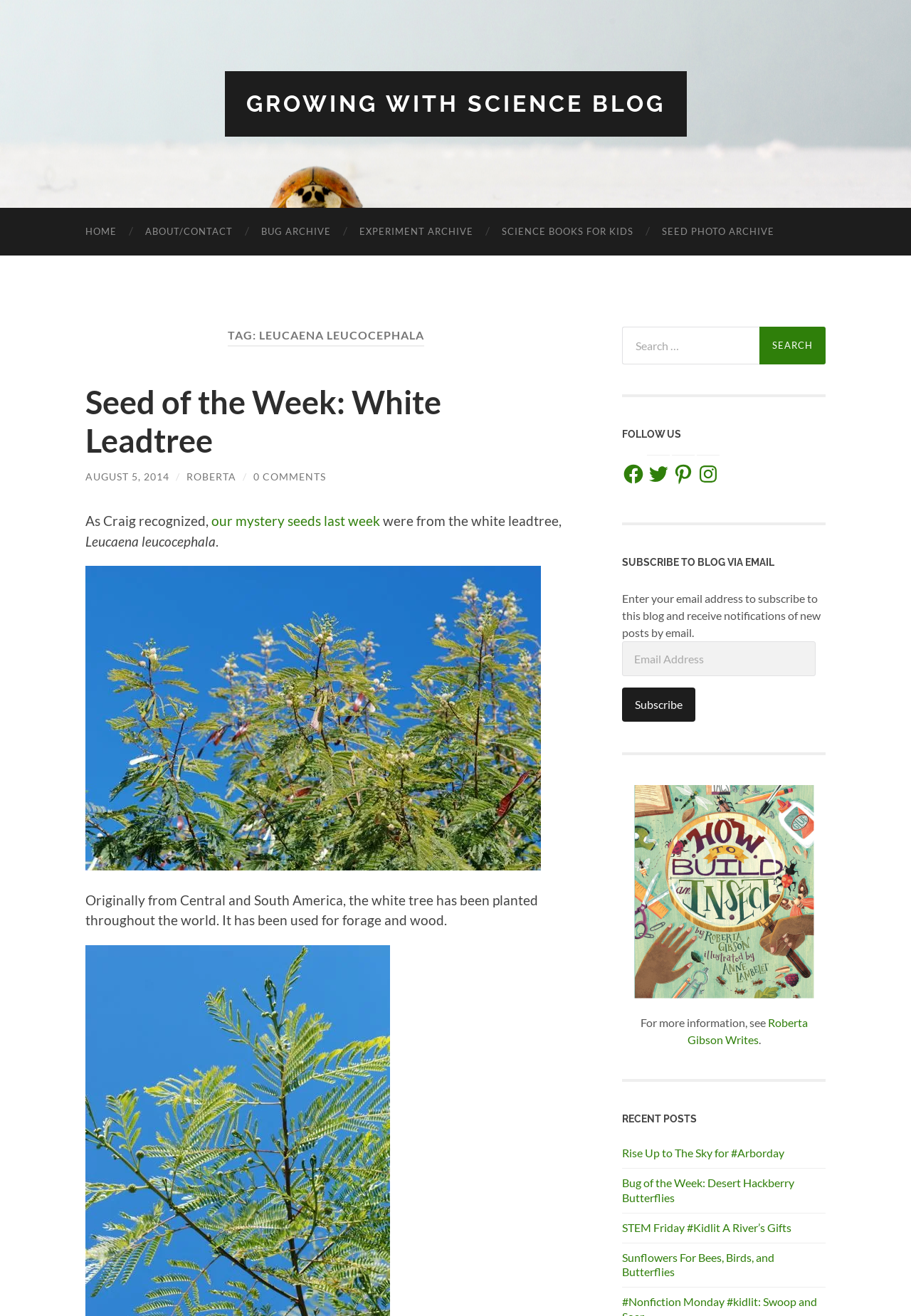Bounding box coordinates are specified in the format (top-left x, top-left y, bottom-right x, bottom-right y). All values are floating point numbers bounded between 0 and 1. Please provide the bounding box coordinate of the region this sentence describes: Science Books For Kids

[0.535, 0.158, 0.711, 0.194]